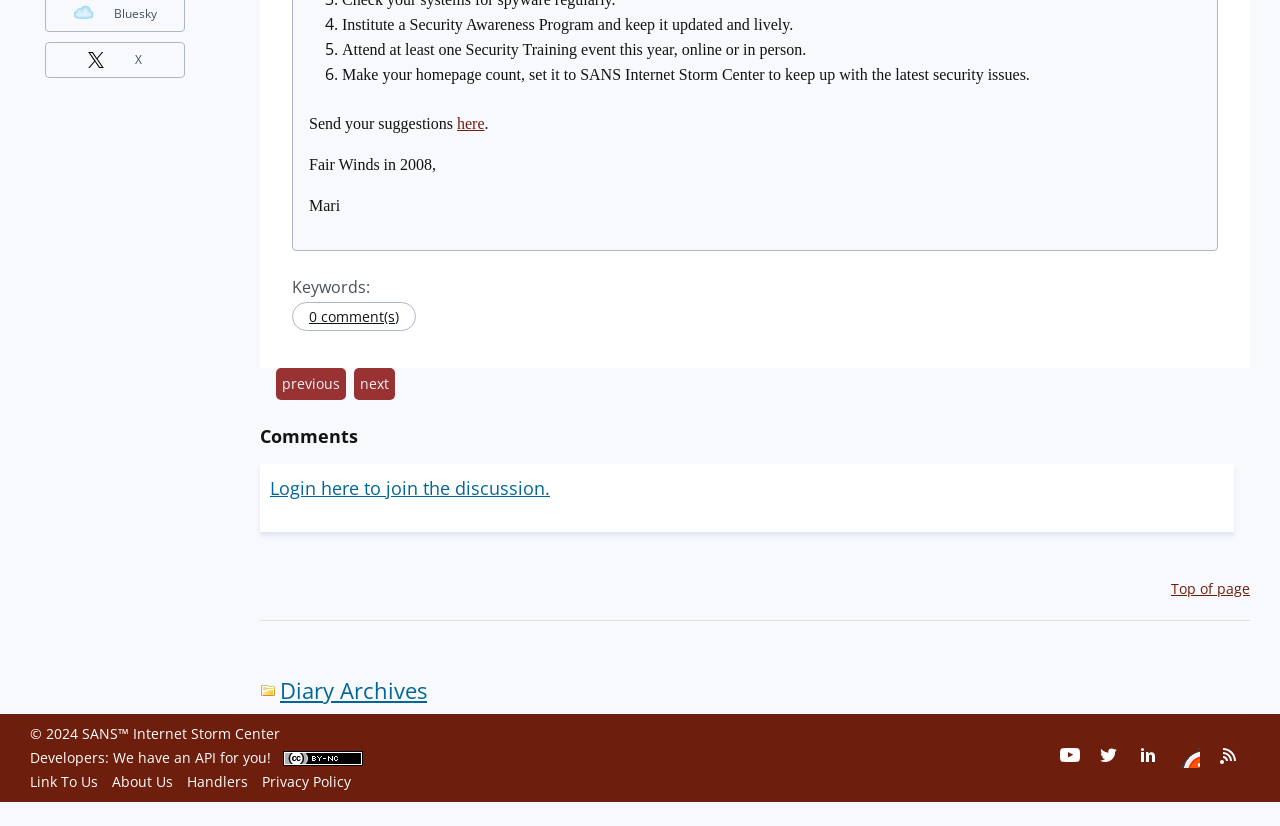Provide the bounding box coordinates of the UI element that matches the description: "Top of page".

[0.915, 0.701, 0.977, 0.724]